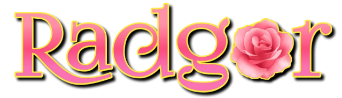Present a detailed portrayal of the image.

The image displays the colorful and stylized title "Radgor," prominently featuring a vibrant pink font accented with a soft yellow outline. A delicate rose in a subtle shade of pink is integrated into the design, enhancing the overall aesthetic and suggesting themes of beauty and elegance. This captivating graphic serves as part of a webpage dedicated to profiles, such as that of David Eigenberg, highlighting various topics and articles, which may include personal finance, lifestyle, and celebrity news. The inviting design element effectively grabs attention and reflects the engaging content of the website.